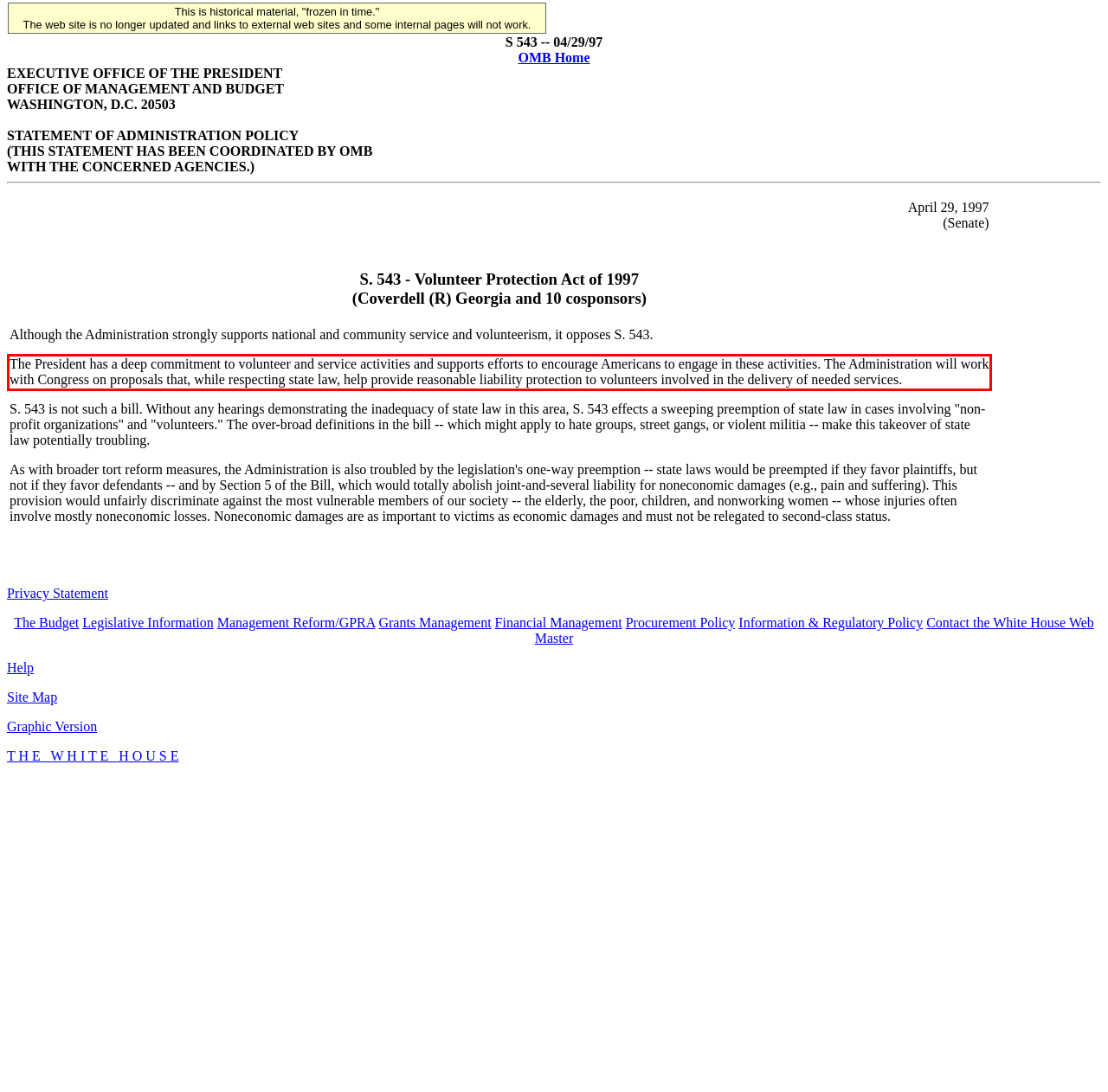Review the screenshot of the webpage and recognize the text inside the red rectangle bounding box. Provide the extracted text content.

The President has a deep commitment to volunteer and service activities and supports efforts to encourage Americans to engage in these activities. The Administration will work with Congress on proposals that, while respecting state law, help provide reasonable liability protection to volunteers involved in the delivery of needed services.